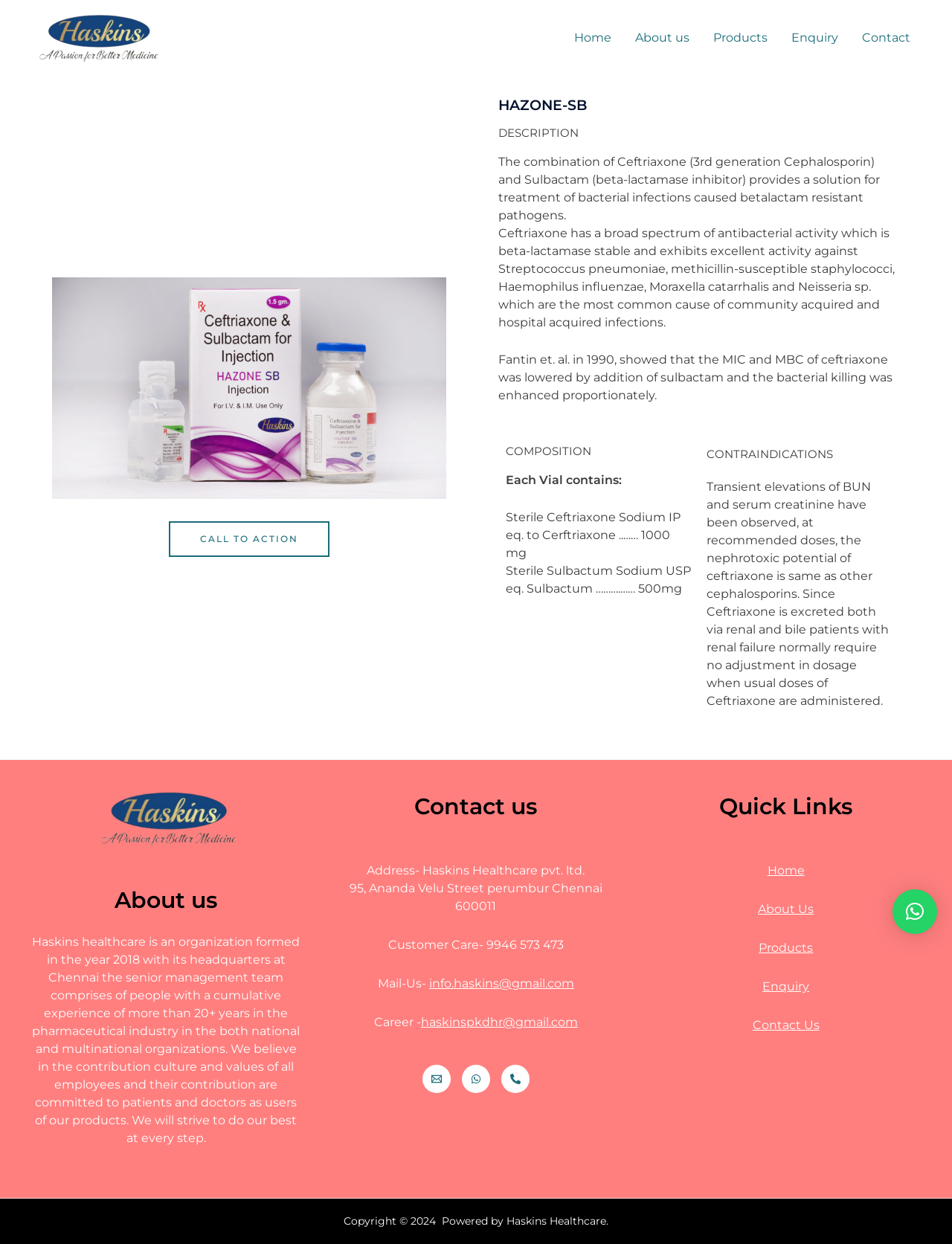Locate the bounding box coordinates of the clickable region to complete the following instruction: "Share on Facebook."

None